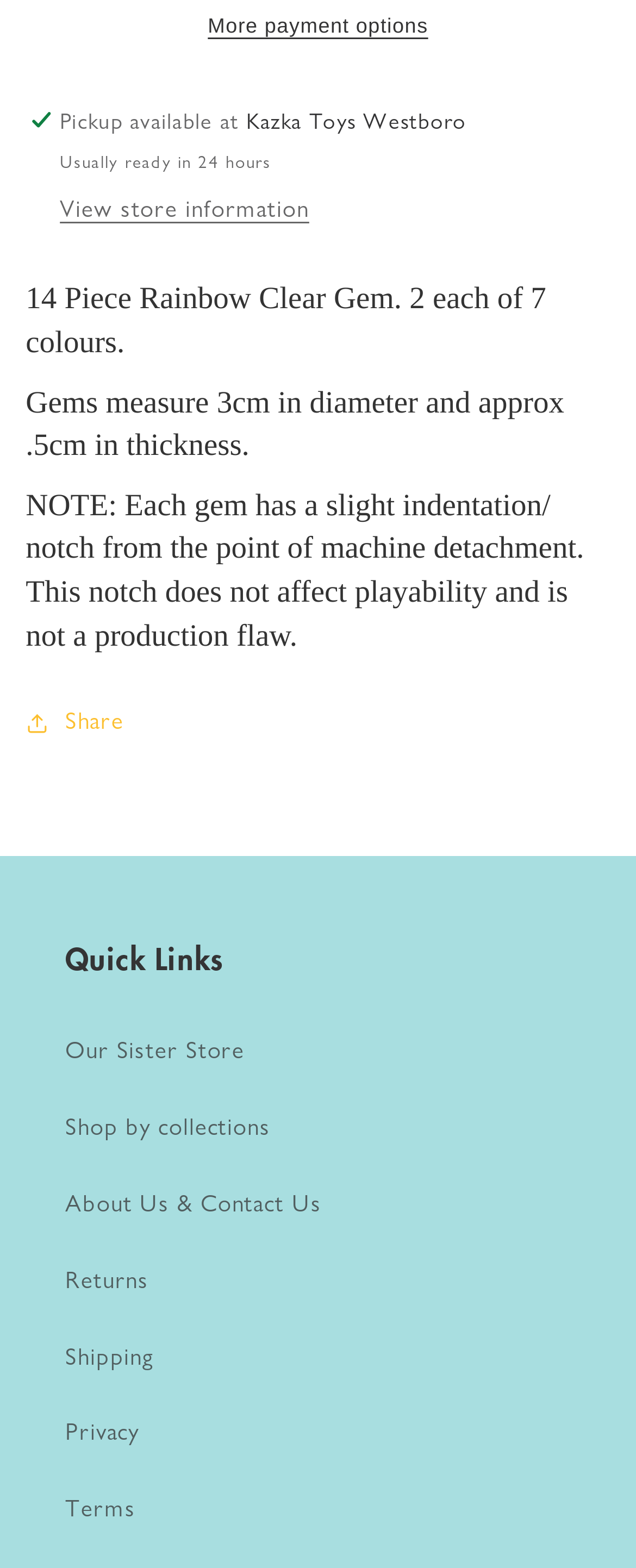Identify the bounding box of the UI element that matches this description: "Share".

[0.04, 0.448, 0.195, 0.475]